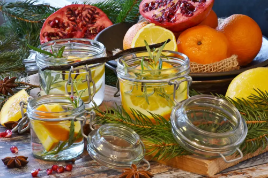Provide an in-depth description of the image you see.

This vibrant image showcases a delightful arrangement of jars filled with colorful ingredients that evoke a refreshing, aromatic ambiance. In the foreground, two glass jars are packed with slices of bright yellow lemons and orange segments, garnished with sprigs of fresh herbs, likely rosemary or thyme, adding a touch of greenery. A third jar, slightly open, reveals more of these citrus delights. 

Behind these jars, several whole fruits draw the eye, including a halved pomegranate, with its jewel-like seeds glistening in the light, and a cluster of shiny oranges that contribute to the warm color palette. Scattered around the jars and fruits are elements of evergreen foliage, suggesting a connection to nature and perhaps evoking seasonal warmth. The background provides a rustic wooden surface and hints of neutral tones, creating a cozy and inviting atmosphere ideal for a home-inspired culinary project. This image would perfectly complement a recipe or article celebrating the joys of seasonal fruit infusions or festive cooking.